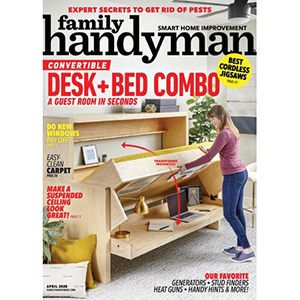What is the aesthetic of the wooden desk?
Using the details from the image, give an elaborate explanation to answer the question.

The light-colored wooden desk in the background has an inviting, modern aesthetic, which is evident from its design and color scheme.